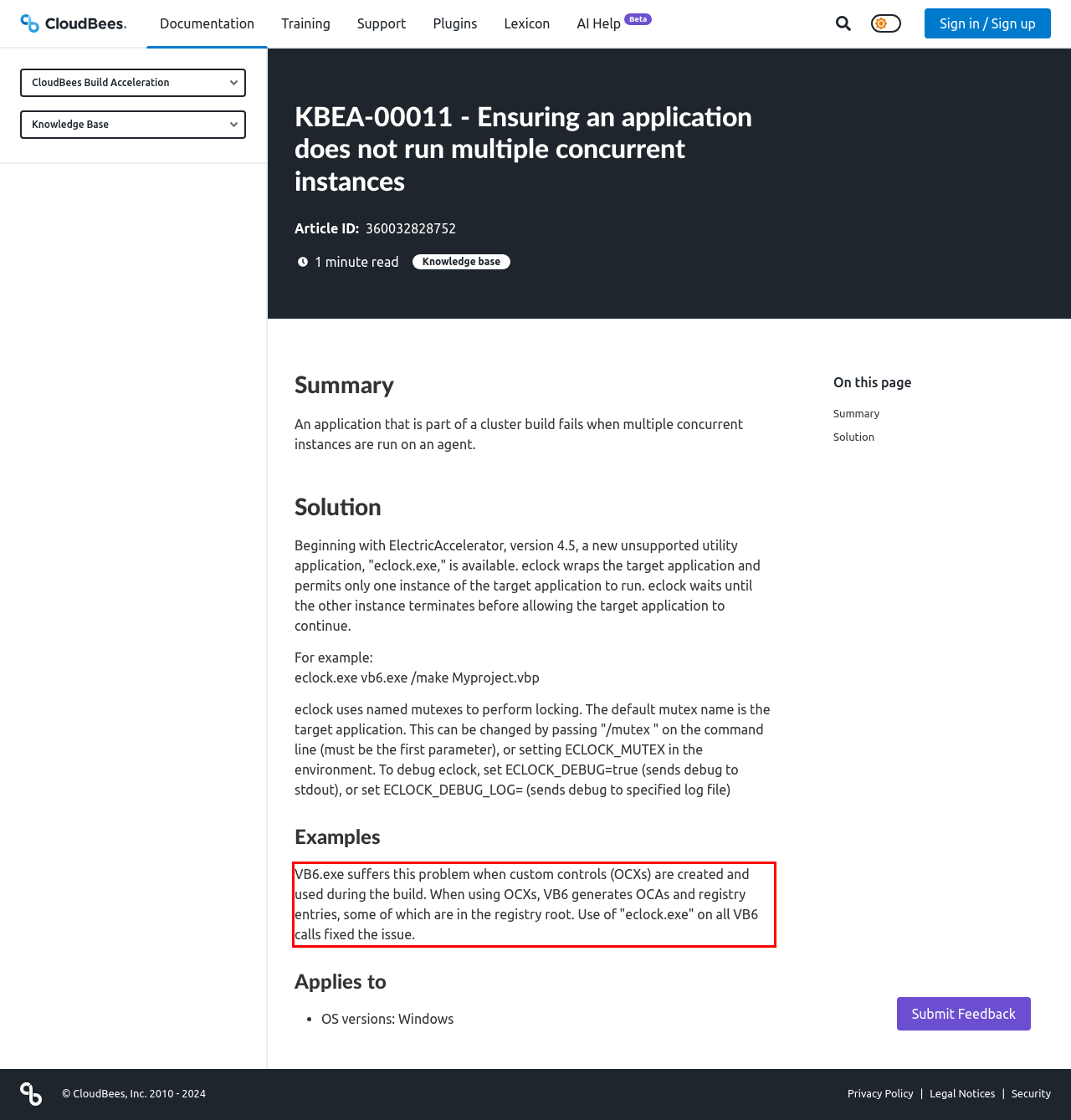By examining the provided screenshot of a webpage, recognize the text within the red bounding box and generate its text content.

VB6.exe suffers this problem when custom controls (OCXs) are created and used during the build. When using OCXs, VB6 generates OCAs and registry entries, some of which are in the registry root. Use of "eclock.exe" on all VB6 calls fixed the issue.